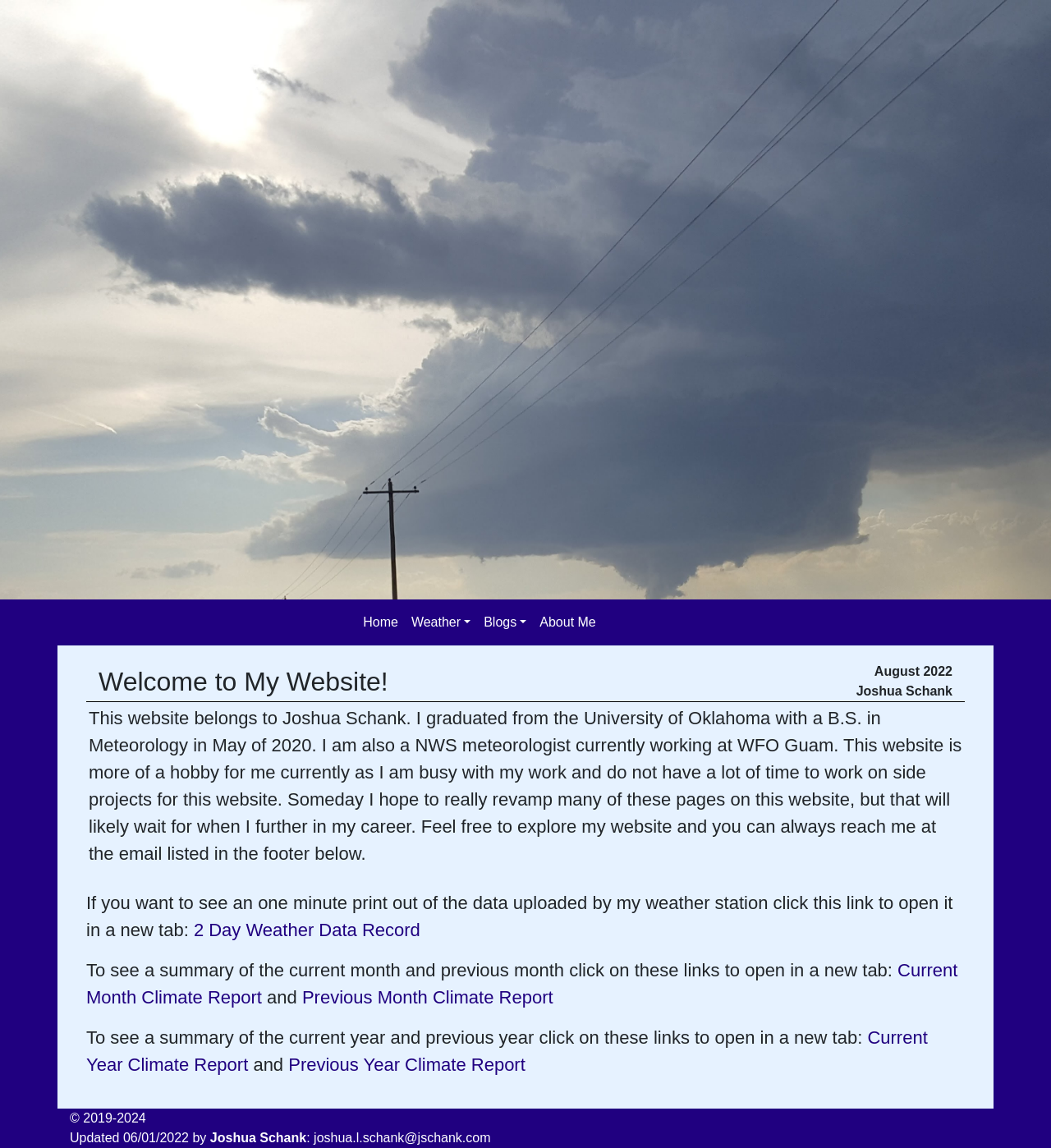How many links are available in the navigation menu?
Using the visual information, answer the question in a single word or phrase.

4